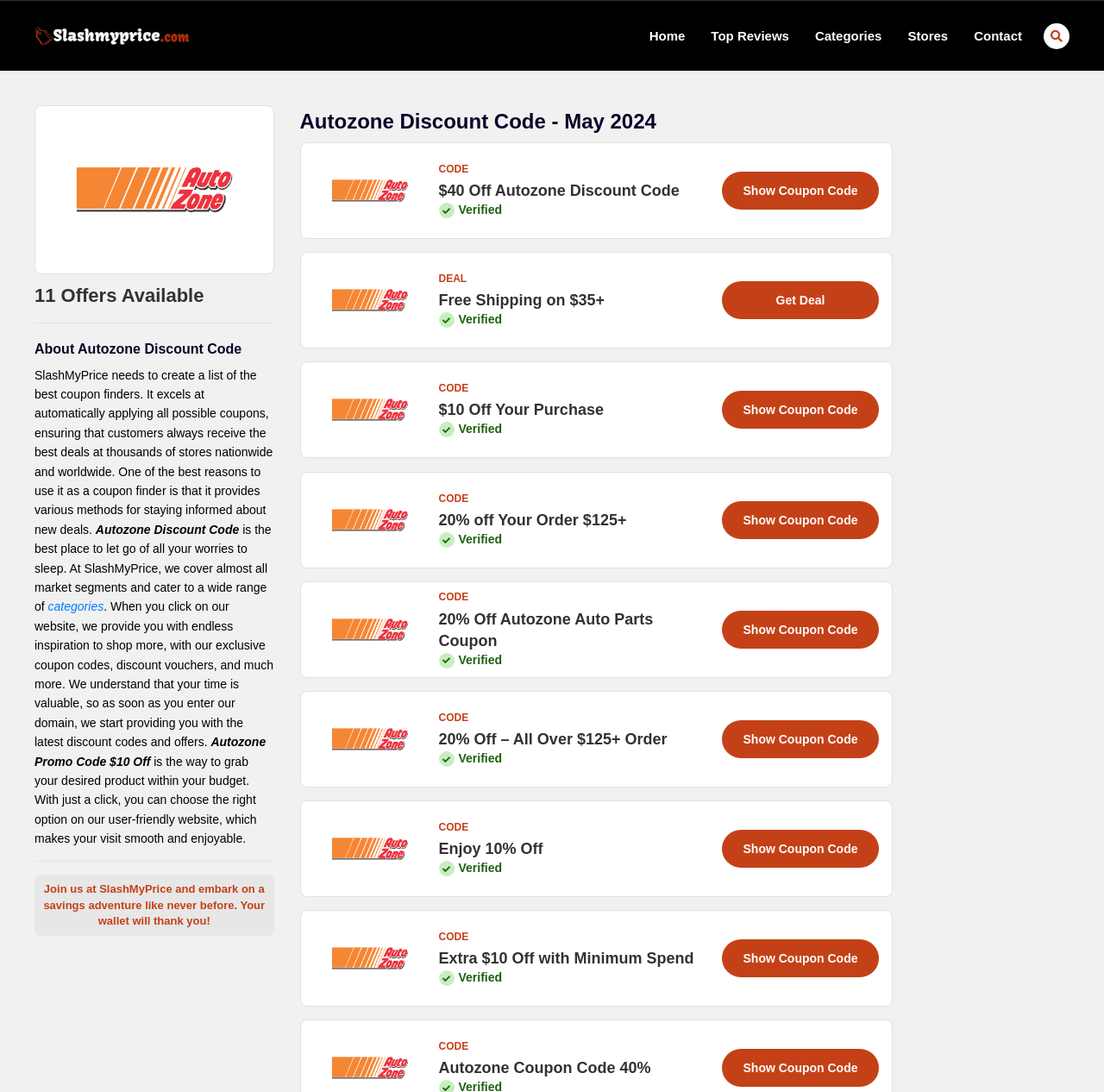What is the maximum discount available?
Please provide an in-depth and detailed response to the question.

One of the offers listed on the webpage is 'Autozone Coupon Code 40%', which suggests that customers can get a discount of up to 40% off their purchase.